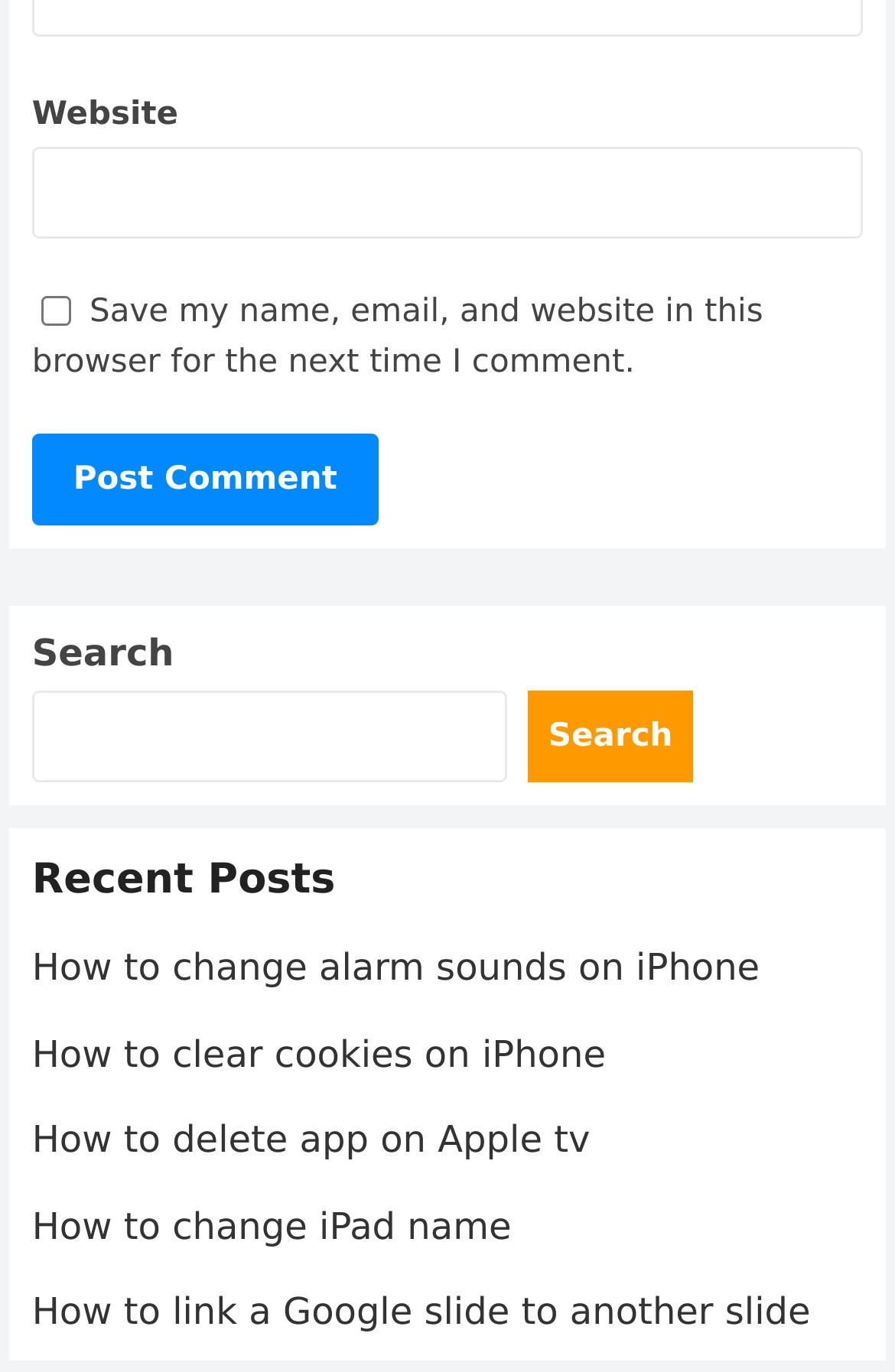Given the following UI element description: "Product Reviews", find the bounding box coordinates in the webpage screenshot.

None